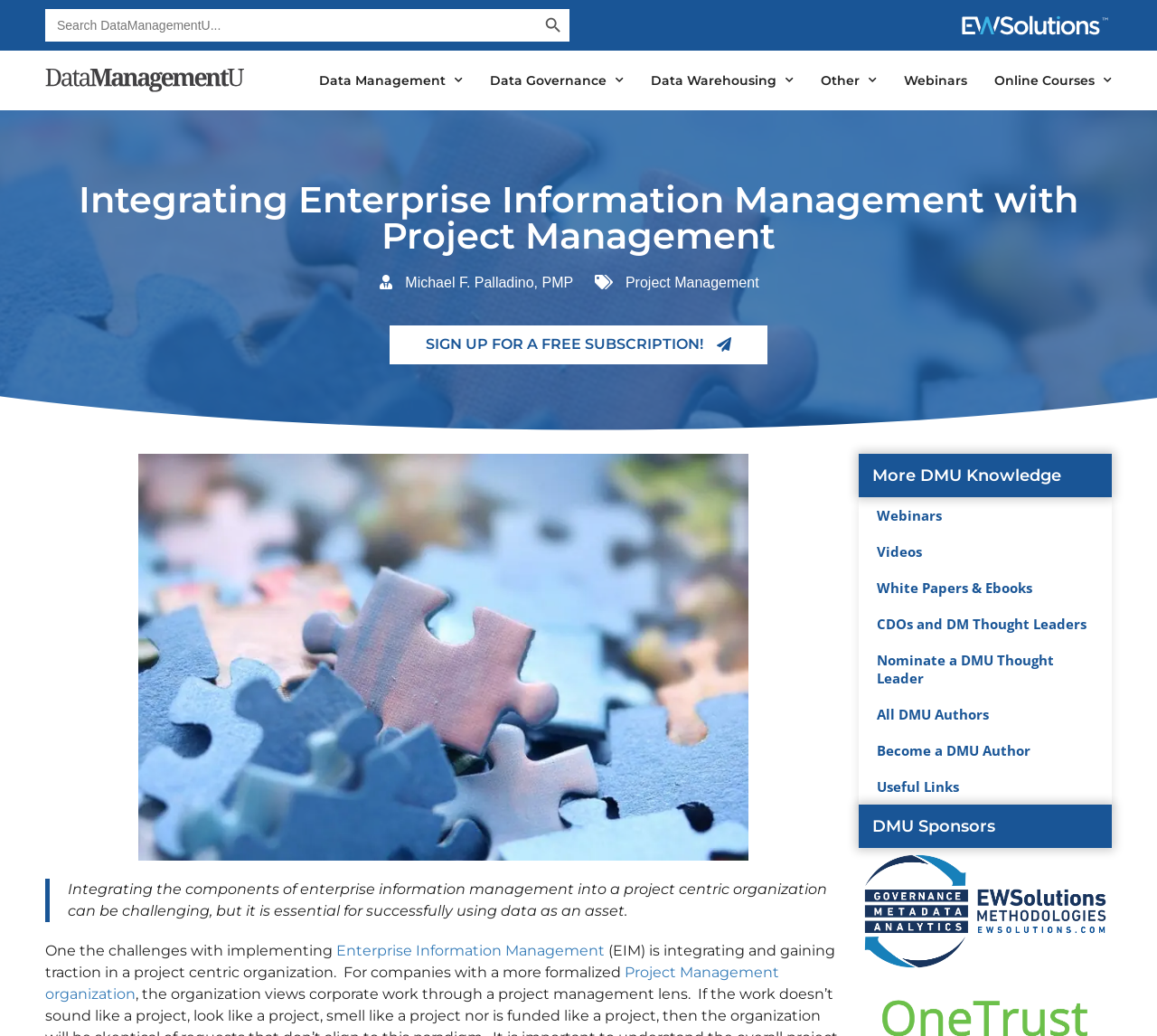Locate the bounding box coordinates of the element to click to perform the following action: 'Read the article by Michael F. Palladino, PMP'. The coordinates should be given as four float values between 0 and 1, in the form of [left, top, right, bottom].

[0.35, 0.266, 0.495, 0.28]